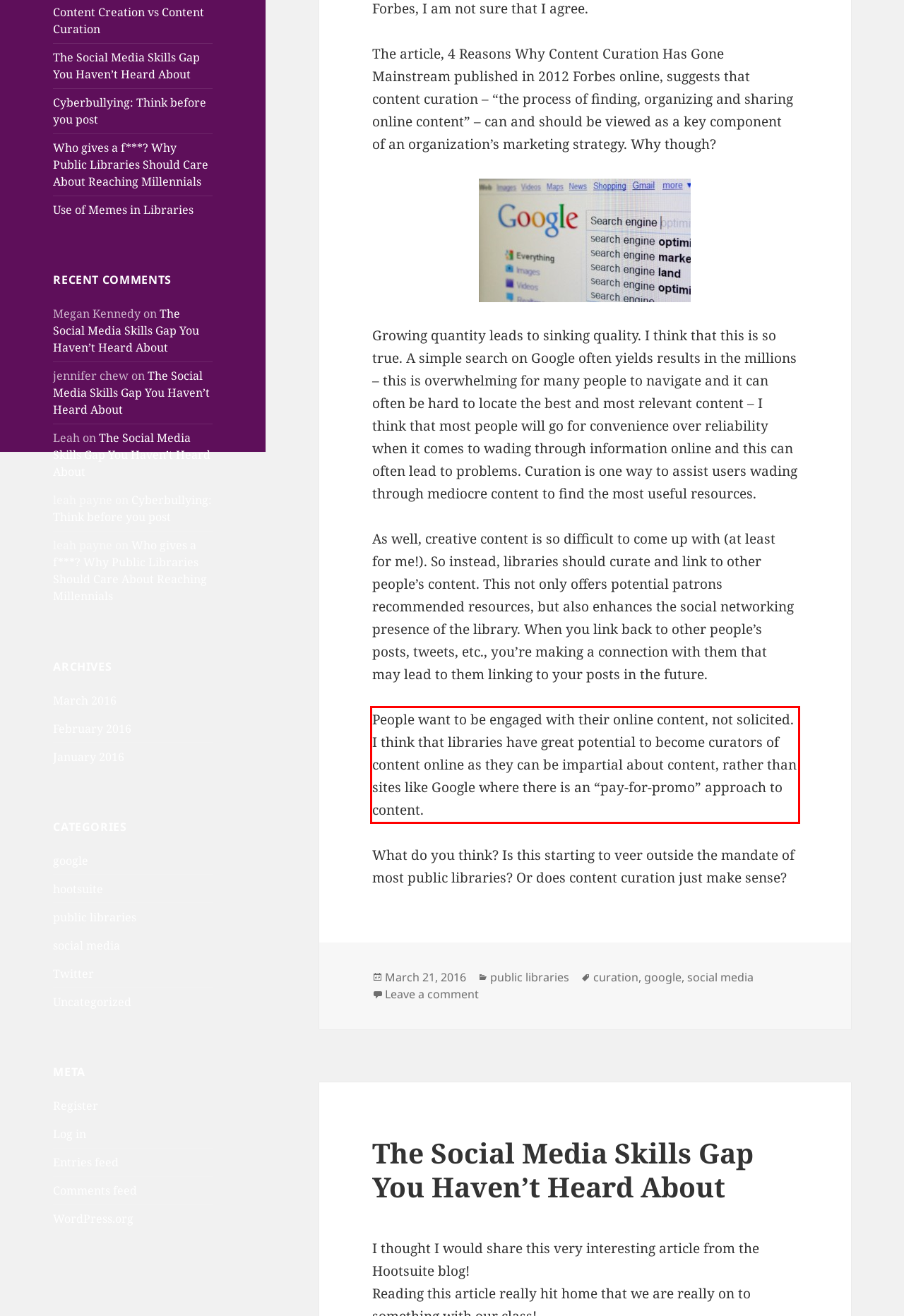Examine the webpage screenshot and use OCR to obtain the text inside the red bounding box.

People want to be engaged with their online content, not solicited. I think that libraries have great potential to become curators of content online as they can be impartial about content, rather than sites like Google where there is an “pay-for-promo” approach to content.